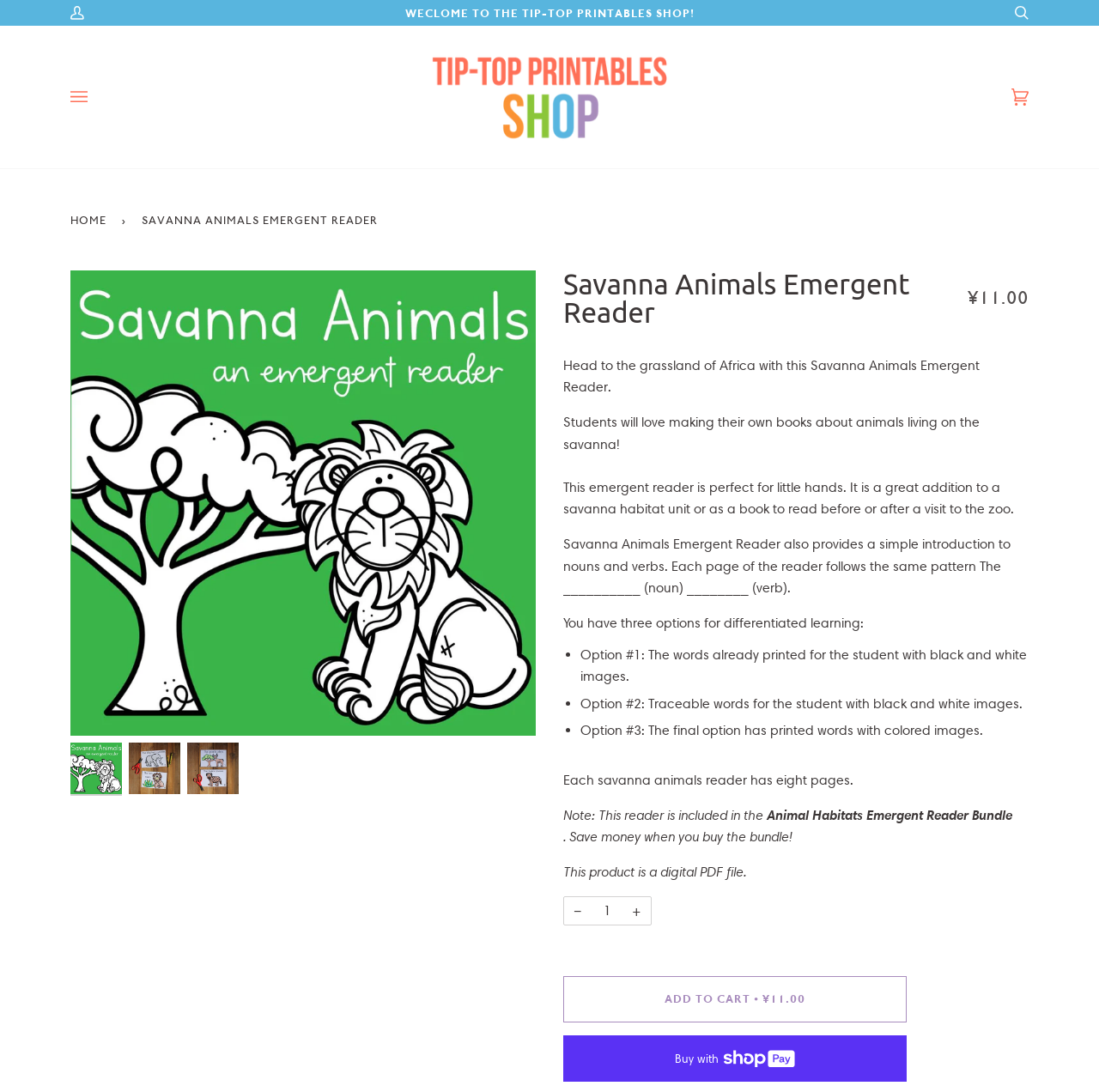Please locate the clickable area by providing the bounding box coordinates to follow this instruction: "Add to cart".

[0.512, 0.894, 0.825, 0.936]